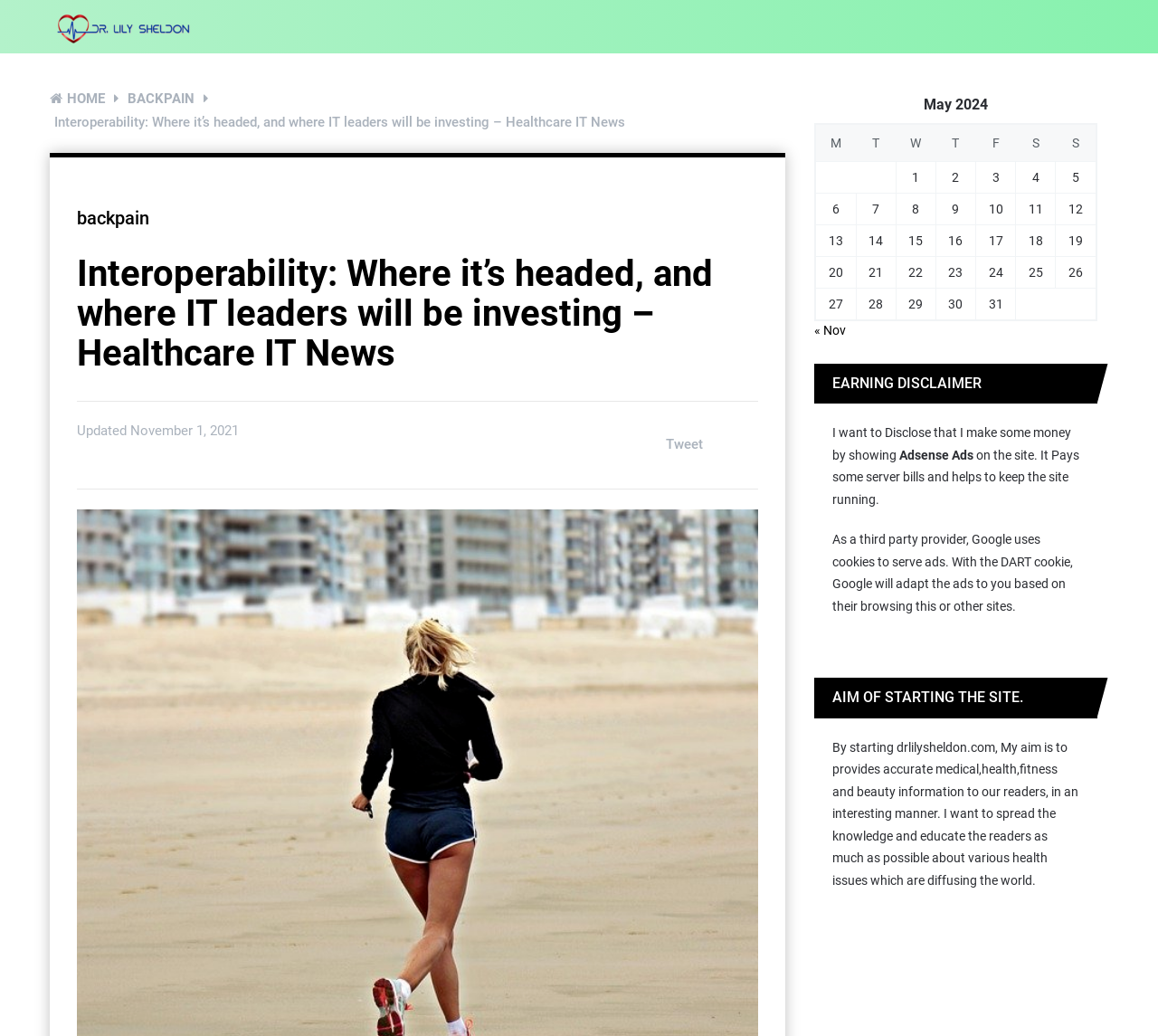Can you determine the main header of this webpage?

Interoperability: Where it’s headed, and where IT leaders will be investing – Healthcare IT News